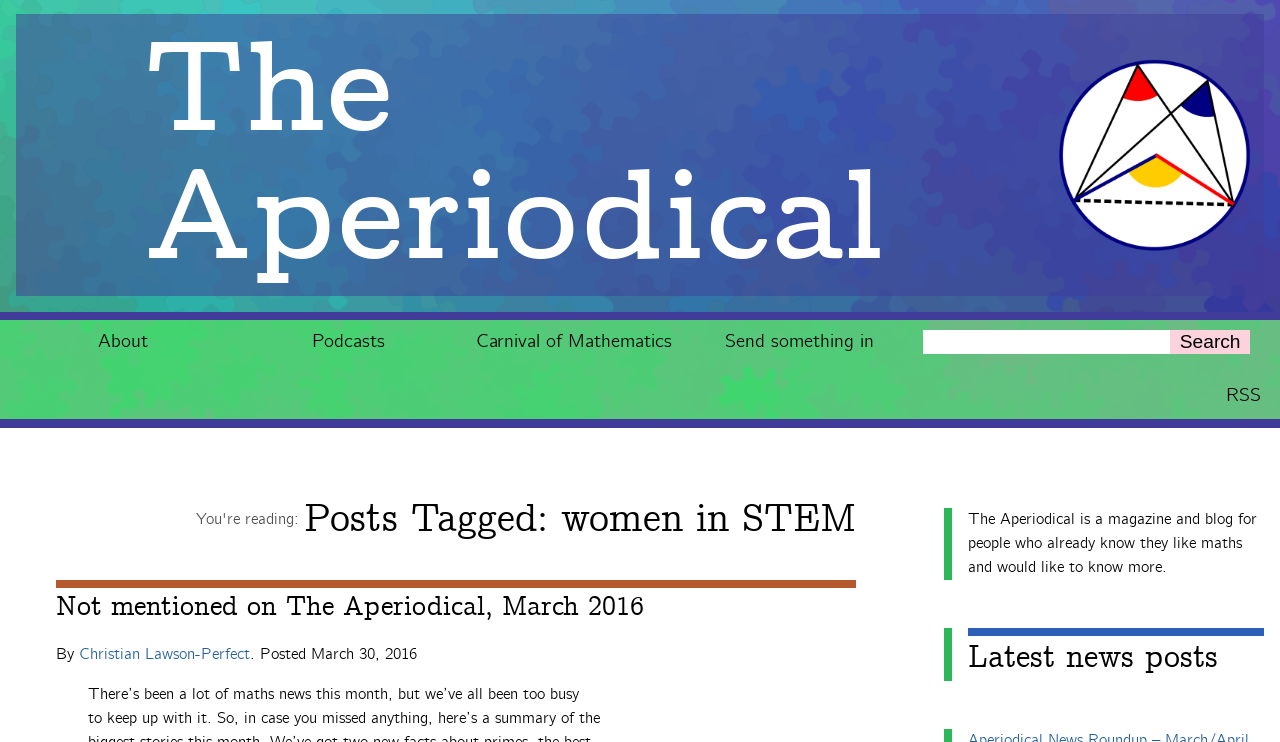Find and specify the bounding box coordinates that correspond to the clickable region for the instruction: "Read the latest news posts".

[0.756, 0.847, 0.988, 0.918]